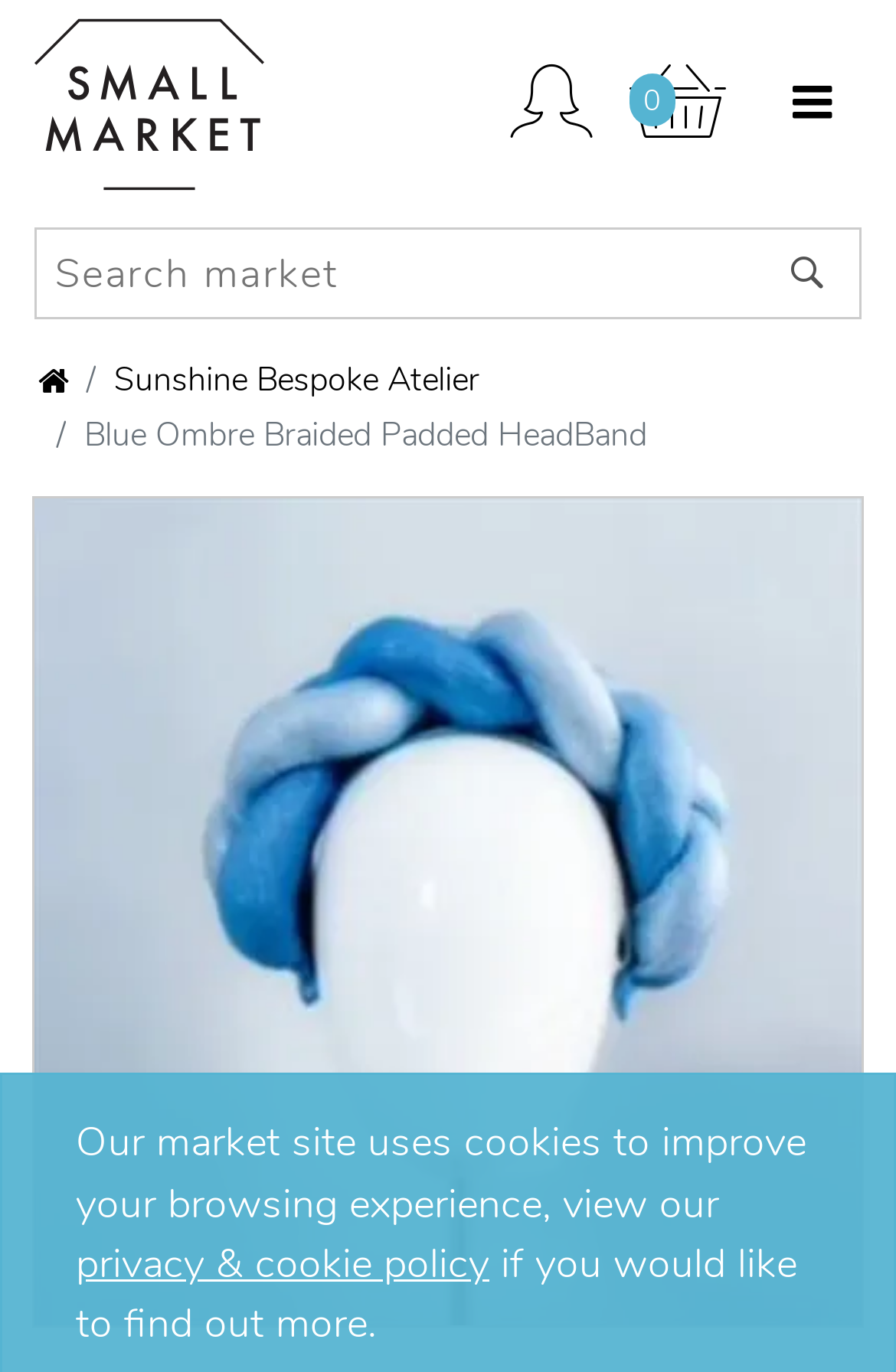What is the purpose of the cookie policy link?
Please provide a single word or phrase as your answer based on the screenshot.

to view privacy and cookie policy